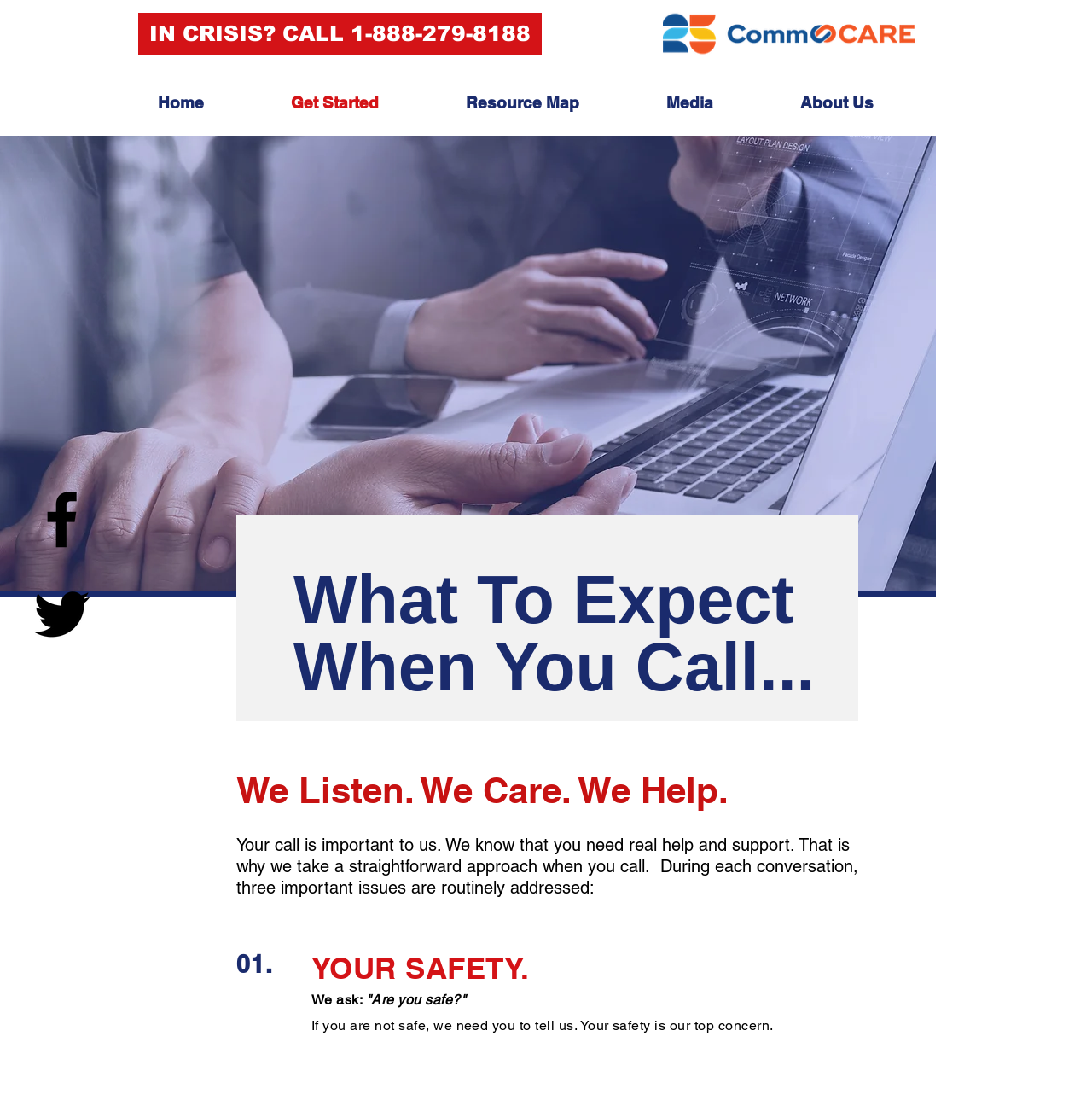Create a detailed narrative of the webpage’s visual and textual elements.

The webpage is about what to expect when calling FirstStepForHELP. At the top, there is a prominent link "IN CRISIS? CALL 1-888-279-8188" and an image of the CommCARE logo. Below this, there is a navigation menu with links to "Home", "Get Started", "Resource Map", "Media", and "About Us".

On the left side, there is a social bar with links to FirstStepForHELP's social media profiles. Above the social bar, there is a heading "What To Expect" followed by a subheading "When You Call...". 

The main content of the page is divided into sections. The first section has a heading "We Listen. We Care. We Help." followed by a paragraph of text explaining the importance of the caller's needs. The next section explains the straightforward approach taken by FirstStepForHELP when callers reach out. 

Below this, there is a section with a heading "01." and a subheading "YOUR SAFETY." This section explains that the caller's safety is the top concern and asks if the caller is safe. If not, the caller is encouraged to share their situation. The section reassures that the caller's safety is the top priority.